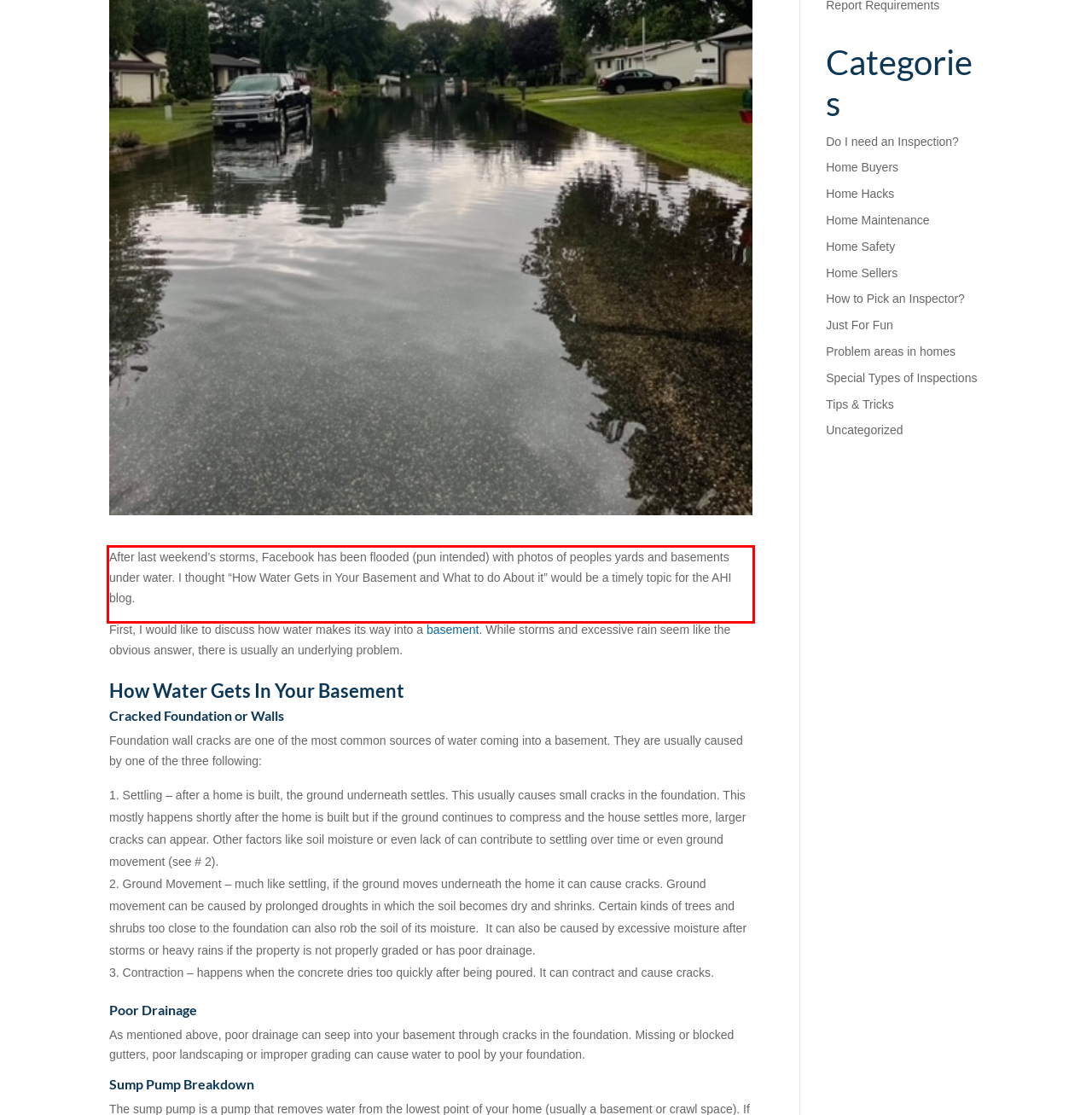Please examine the screenshot of the webpage and read the text present within the red rectangle bounding box.

After last weekend’s storms, Facebook has been flooded (pun intended) with photos of peoples yards and basements under water. I thought “How Water Gets in Your Basement and What to do About it” would be a timely topic for the AHI blog.